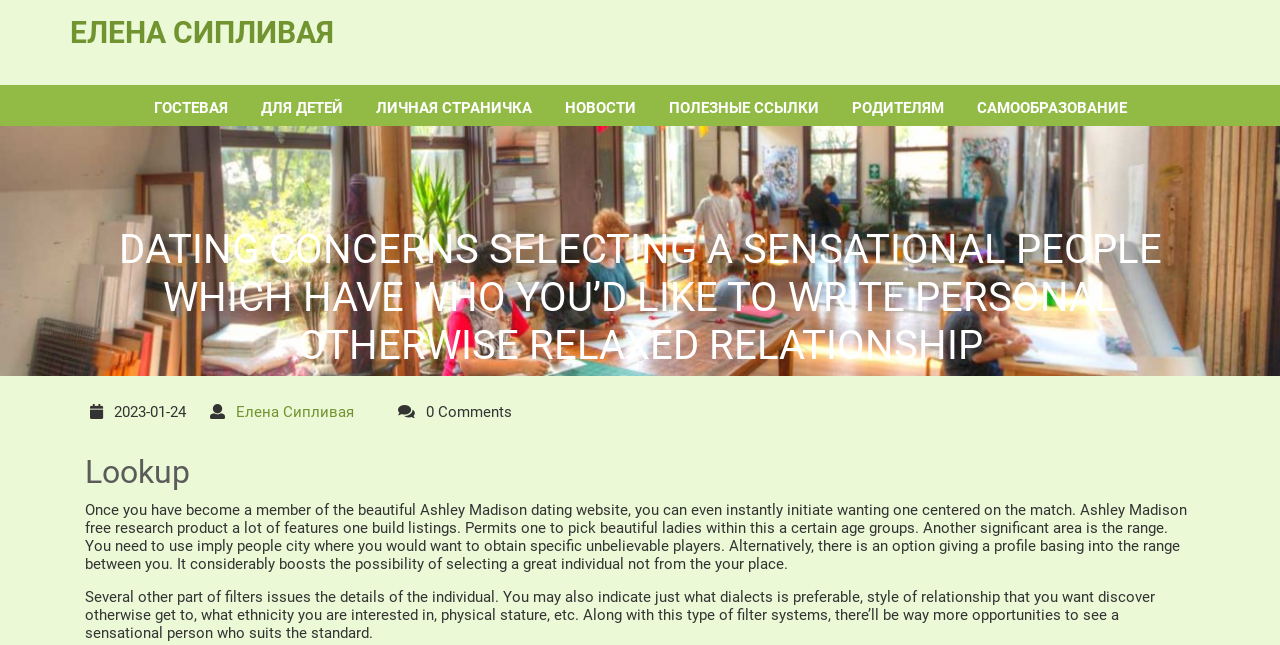Find the bounding box coordinates of the area to click in order to follow the instruction: "Click on ЕЛЕНА СИПЛИВАЯ link".

[0.055, 0.023, 0.261, 0.078]